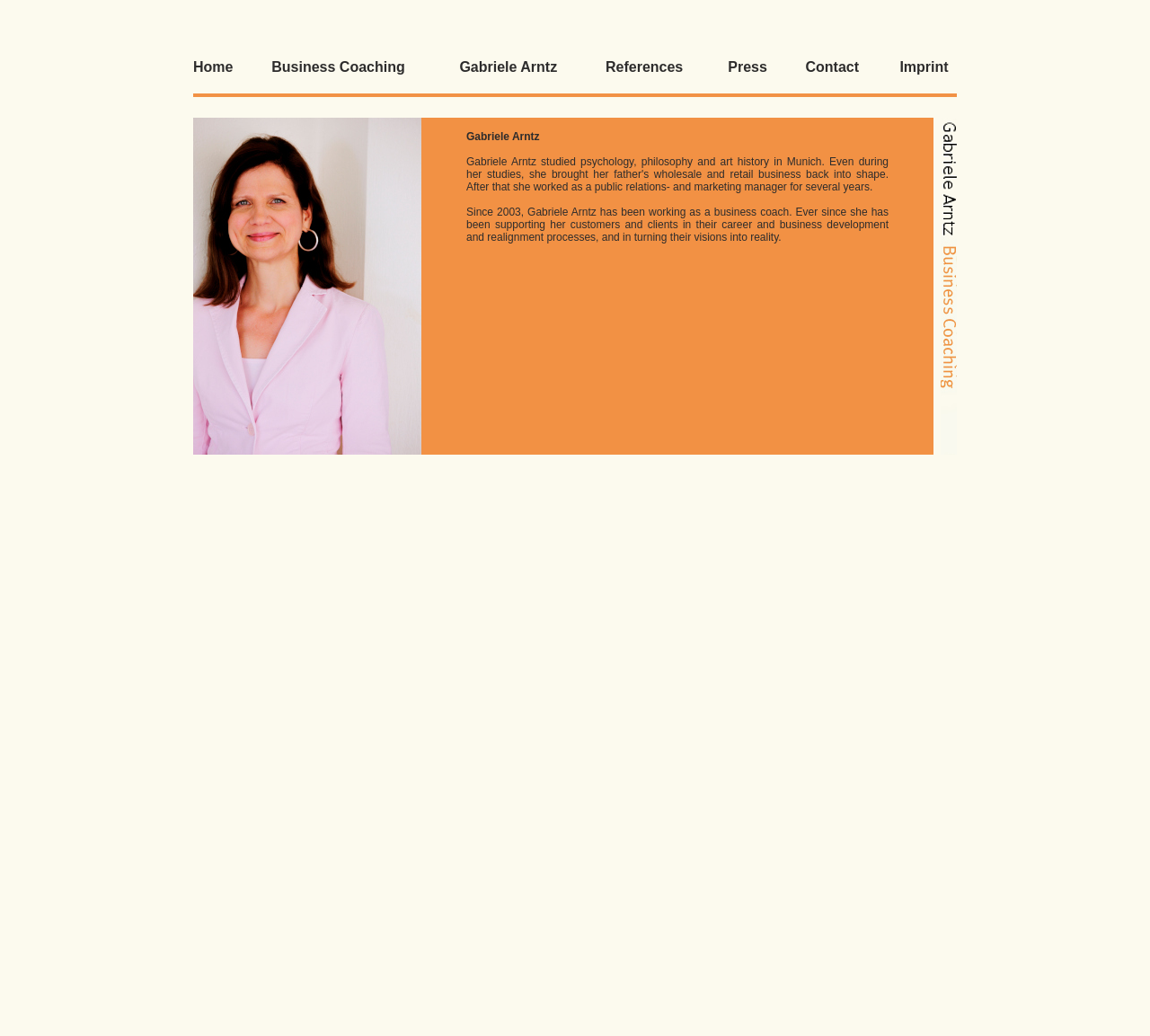What is Gabriele Arntz's profession?
Please use the image to deliver a detailed and complete answer.

Based on the webpage content, Gabriele Arntz is described as a business coach who has been supporting her customers and clients in their career and business development and realignment processes, and in turning their visions into reality.